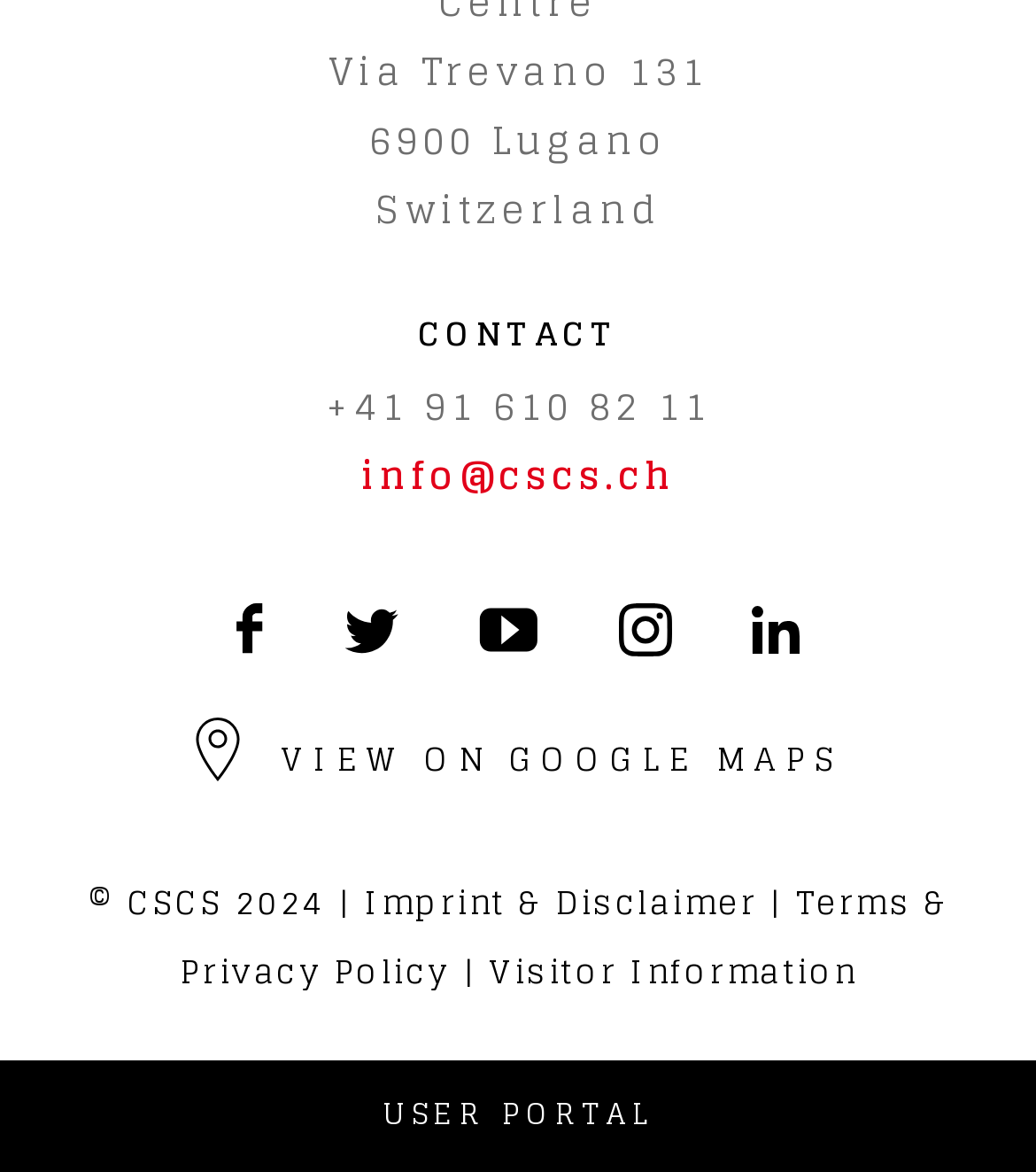Given the description "Imprint & Disclaimer", provide the bounding box coordinates of the corresponding UI element.

[0.351, 0.746, 0.731, 0.793]